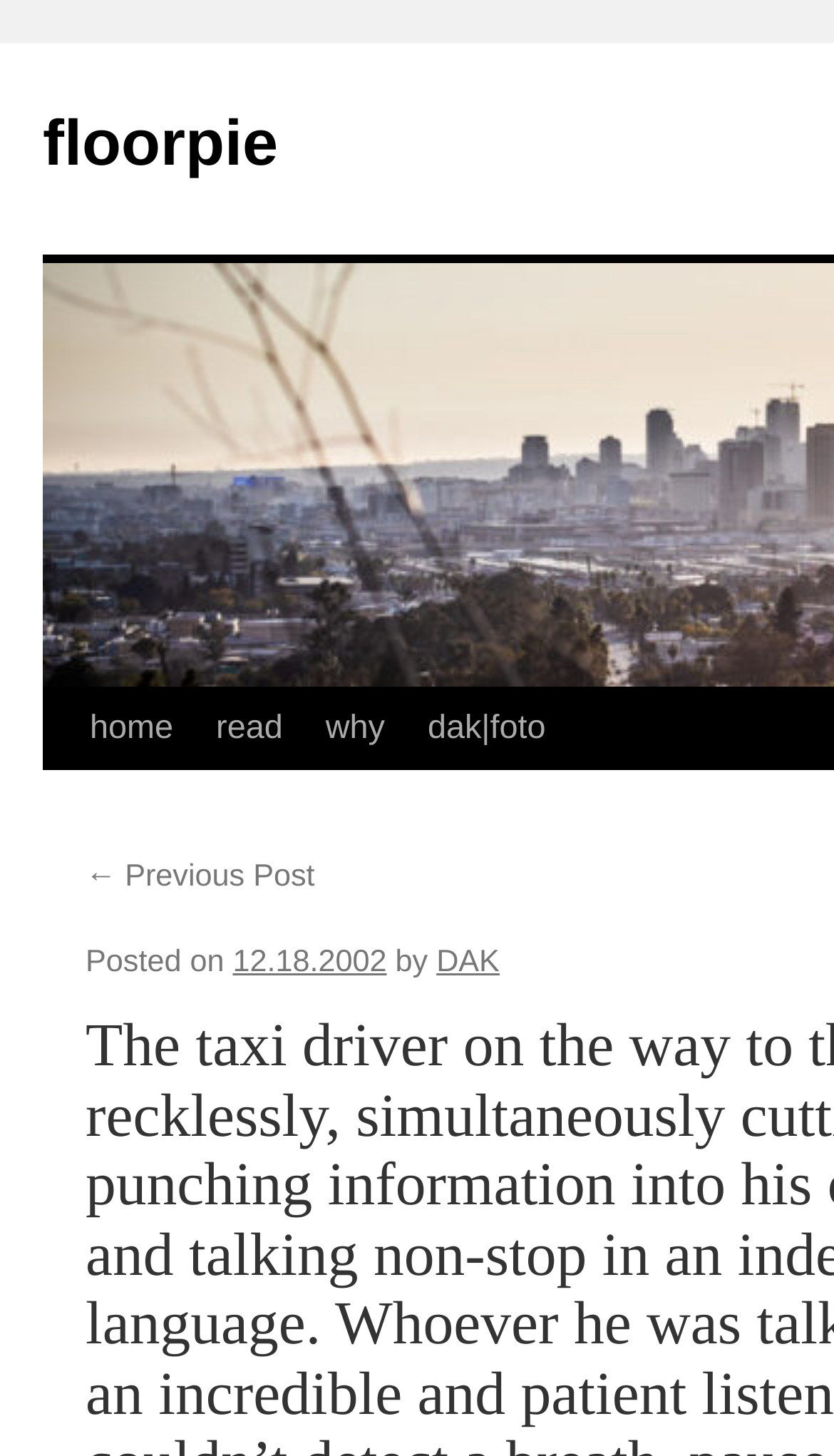Show me the bounding box coordinates of the clickable region to achieve the task as per the instruction: "read previous post".

[0.103, 0.591, 0.377, 0.614]